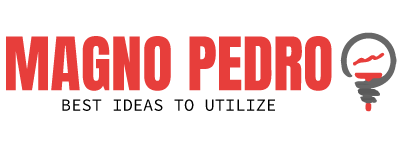Can you look at the image and give a comprehensive answer to the question:
What industry does Magno Pedro seem to operate in?

The overall design and the mention of 'quick home sales' suggest that Magno Pedro offers valuable insights and strategies particularly in the realm of real estate, implying that they operate in this industry.